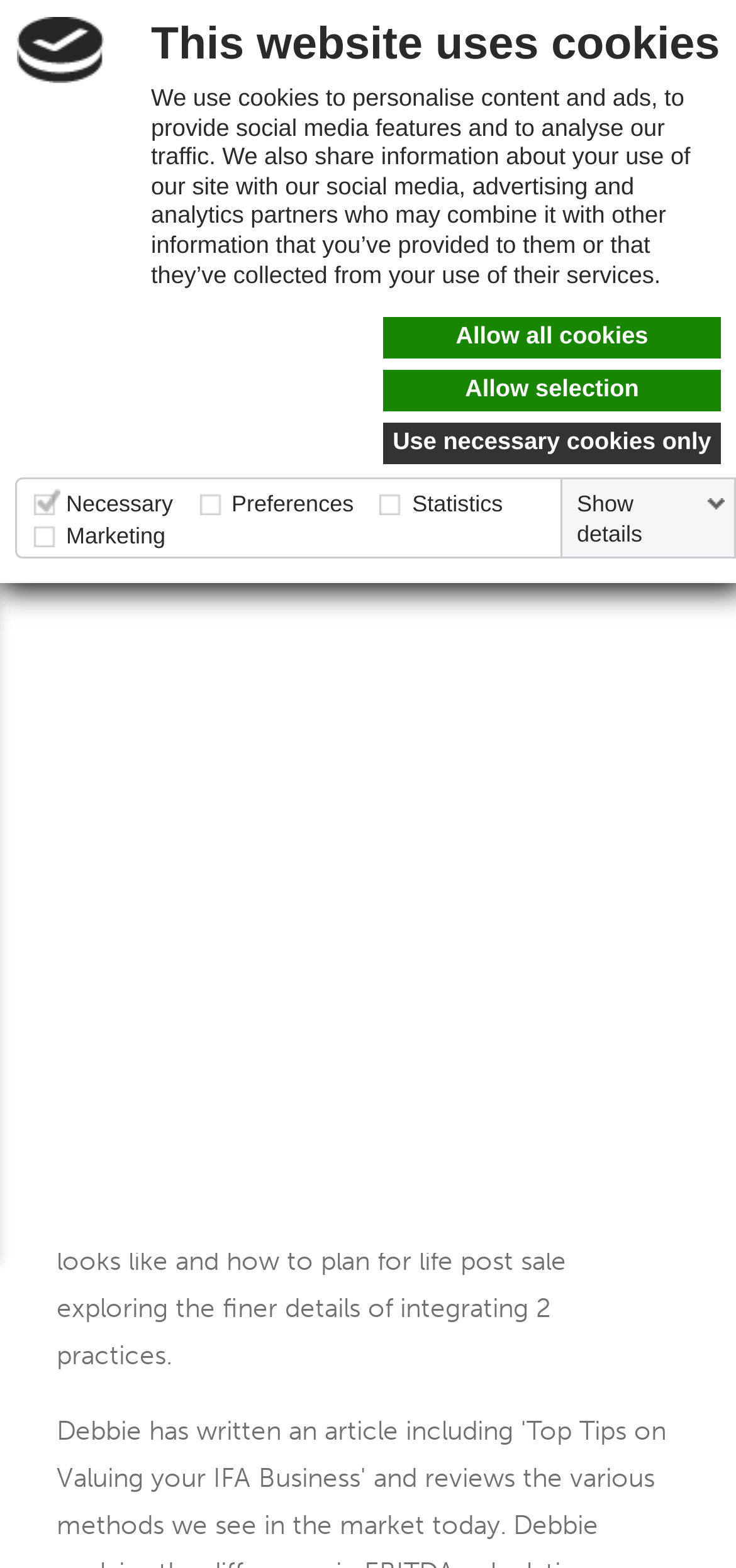Give a one-word or one-phrase response to the question:
What is the date of the latest article?

16 September 2021